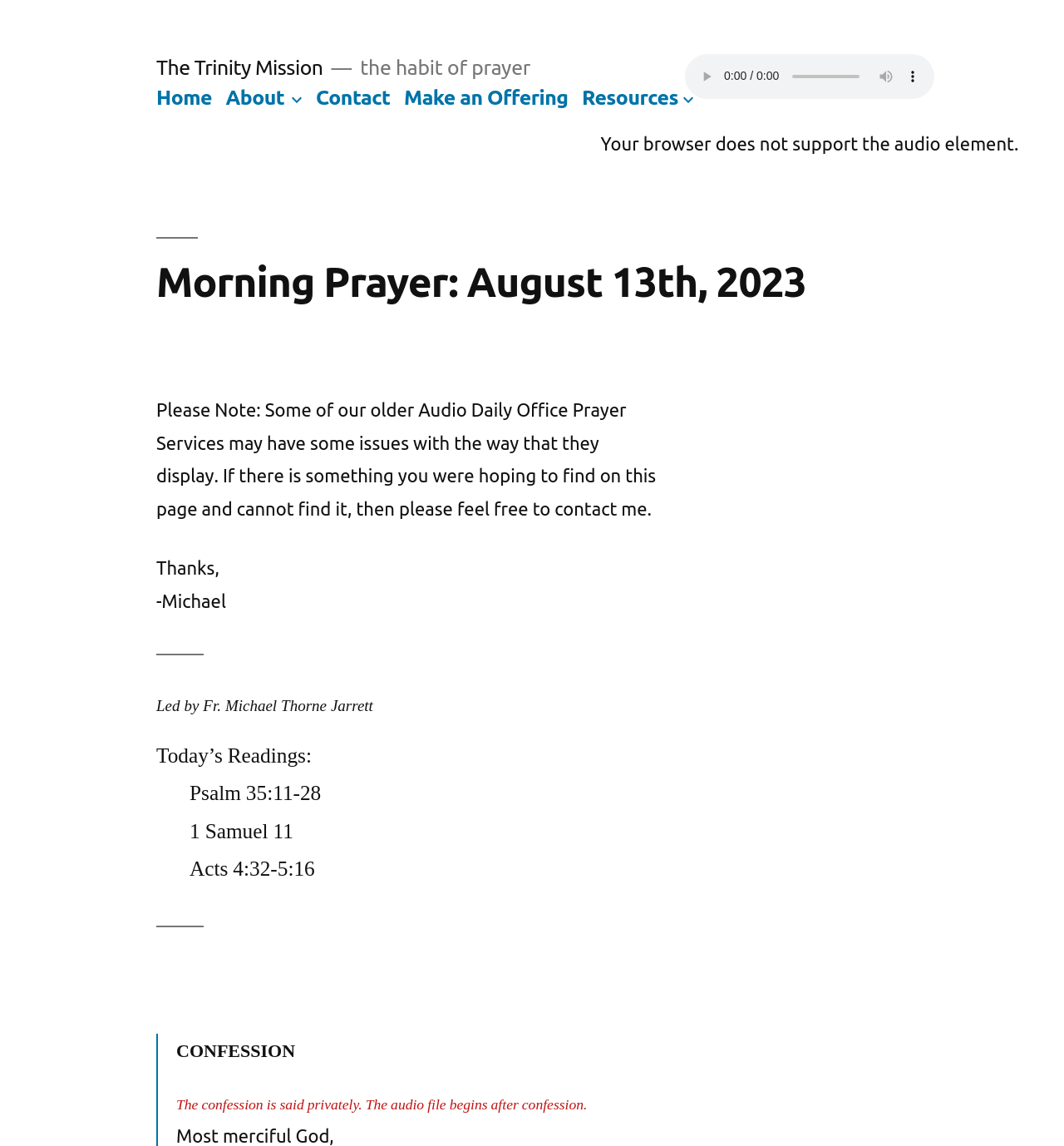Please identify the bounding box coordinates for the region that you need to click to follow this instruction: "Play the audio".

[0.652, 0.055, 0.677, 0.078]